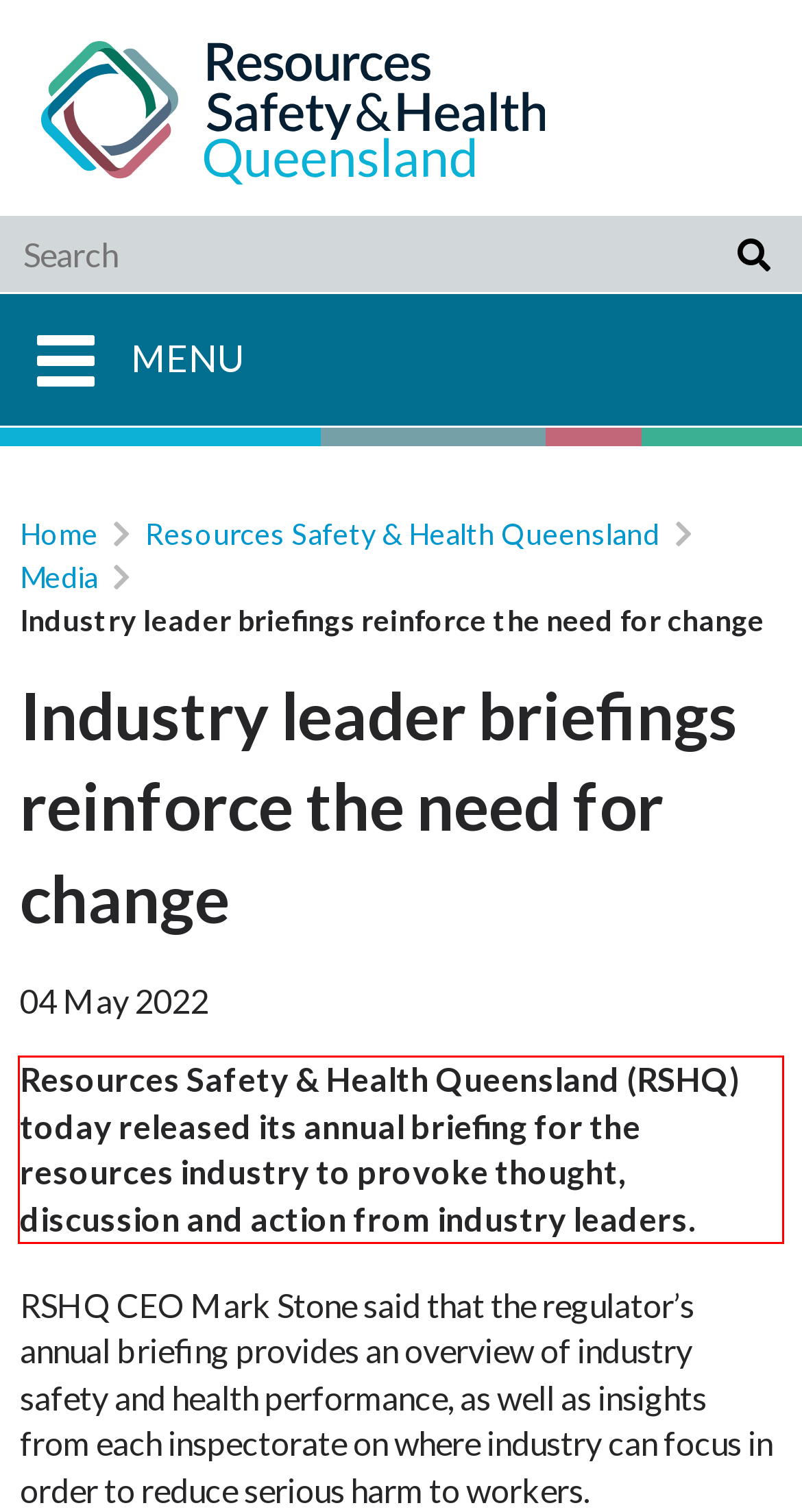There is a UI element on the webpage screenshot marked by a red bounding box. Extract and generate the text content from within this red box.

Resources Safety & Health Queensland (RSHQ) today released its annual briefing for the resources industry to provoke thought, discussion and action from industry leaders.